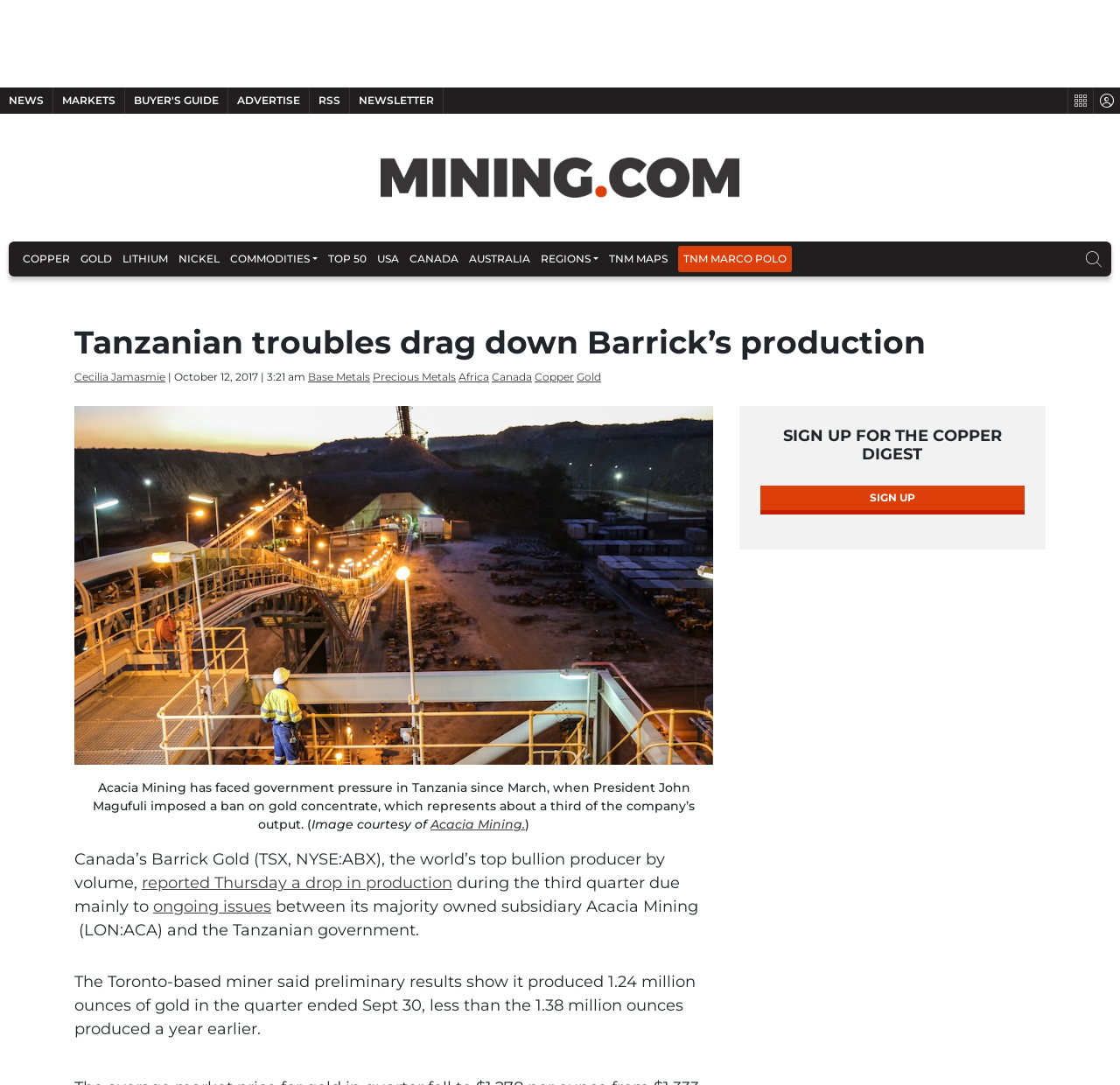Determine the bounding box coordinates for the clickable element to execute this instruction: "Check 'Do Raspberries and Pineapple Go Together?'". Provide the coordinates as four float numbers between 0 and 1, i.e., [left, top, right, bottom].

None